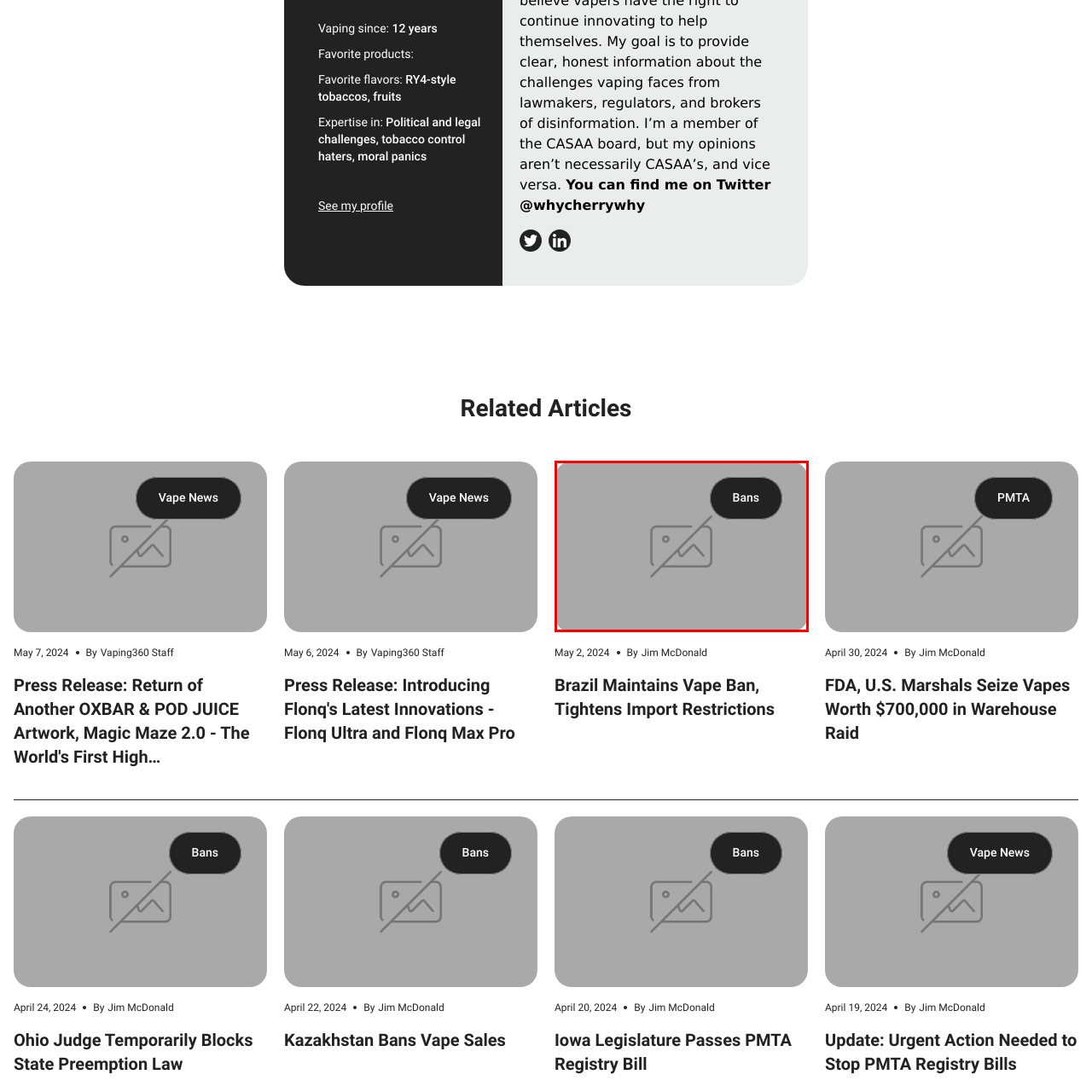Please scrutinize the image marked by the red boundary and answer the question that follows with a detailed explanation, using the image as evidence: 
What is the purpose of the 'Bans' label?

The 'Bans' label is used to draw attention to the regulatory measures and restrictions in the vaping industry, emphasizing the challenges posed by bans and legal frameworks across different regions.